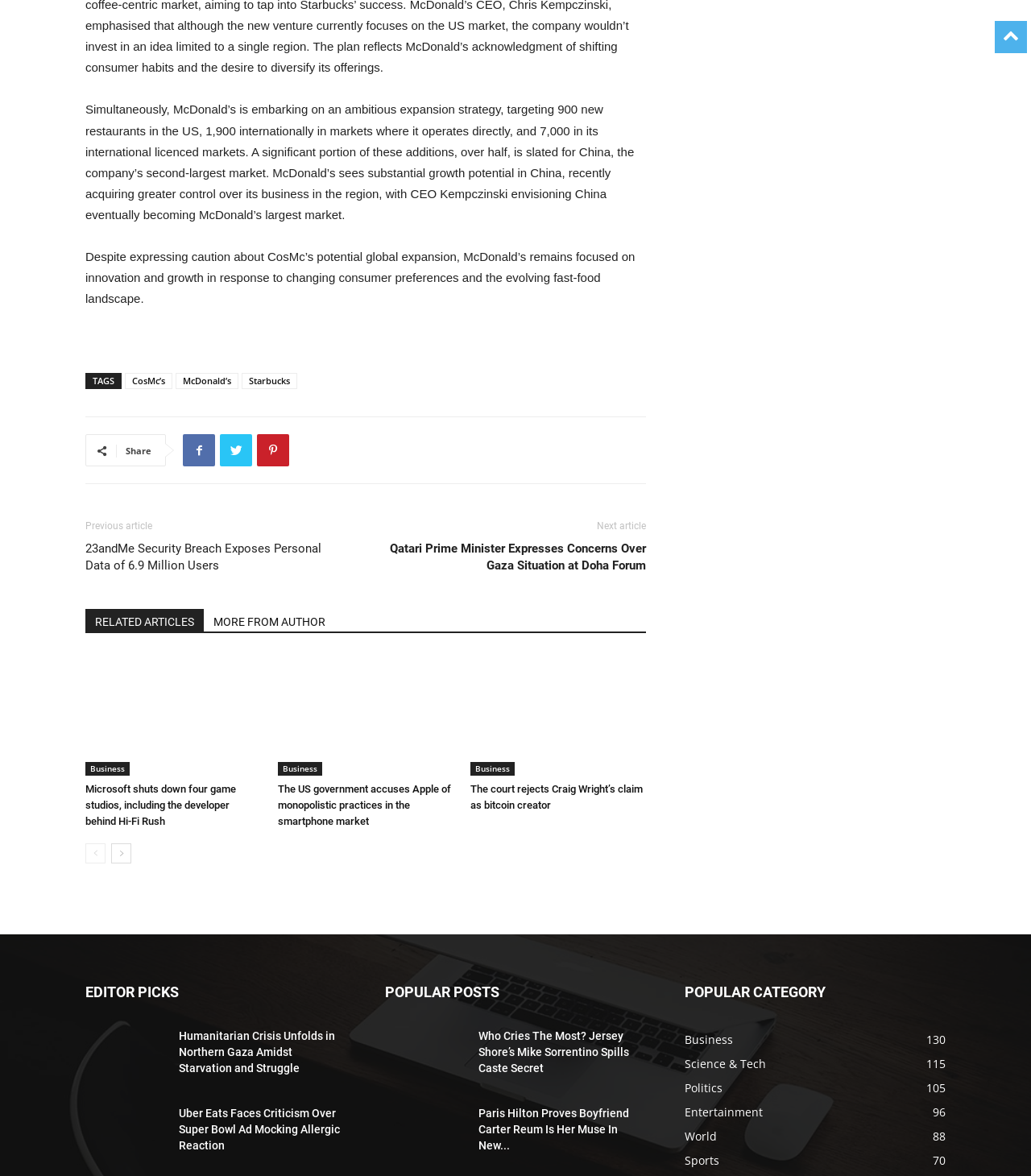Provide a one-word or short-phrase response to the question:
What is the category with the most articles?

Business